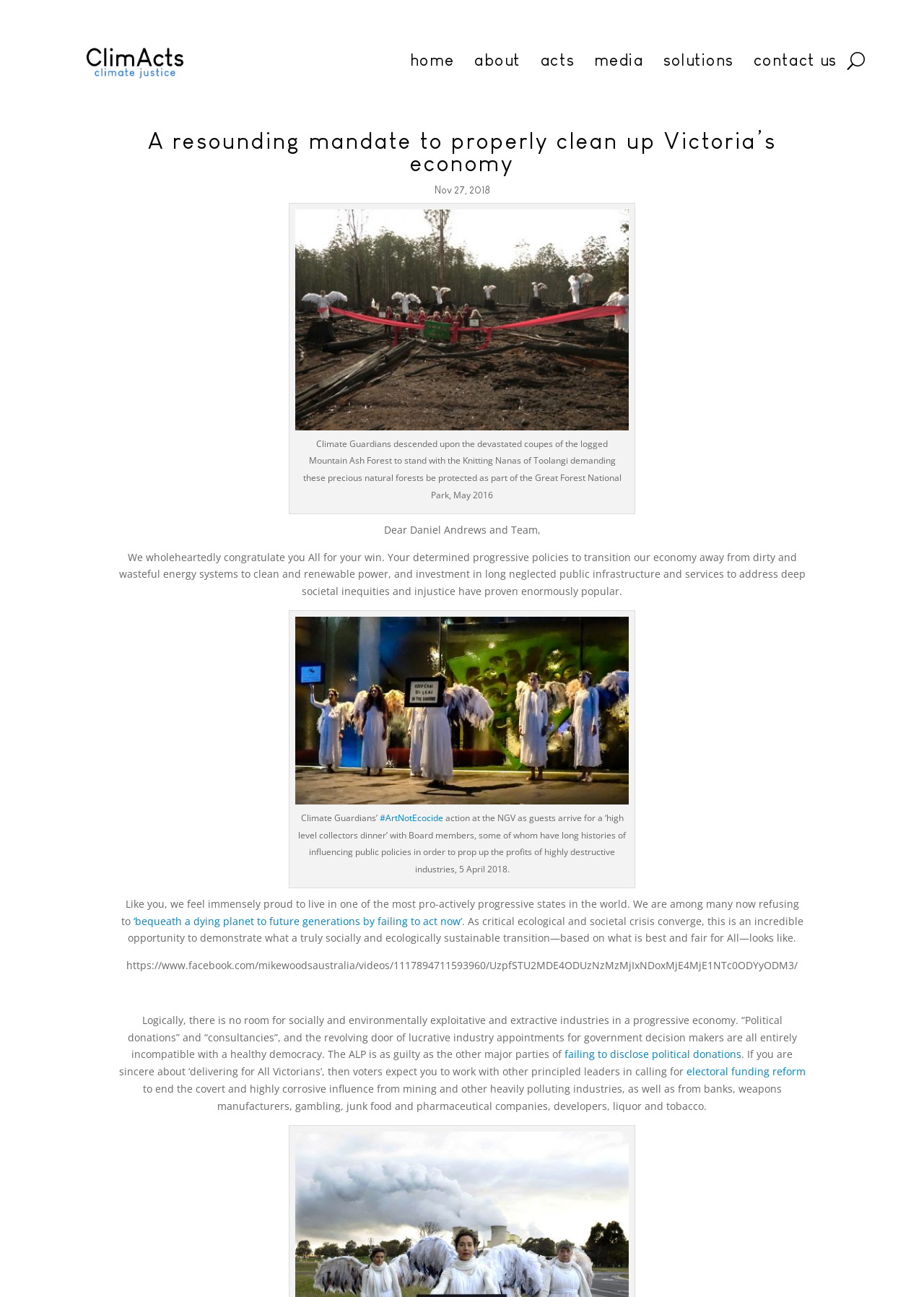Determine the bounding box coordinates of the clickable element necessary to fulfill the instruction: "Click the 'media' link". Provide the coordinates as four float numbers within the 0 to 1 range, i.e., [left, top, right, bottom].

[0.643, 0.014, 0.696, 0.08]